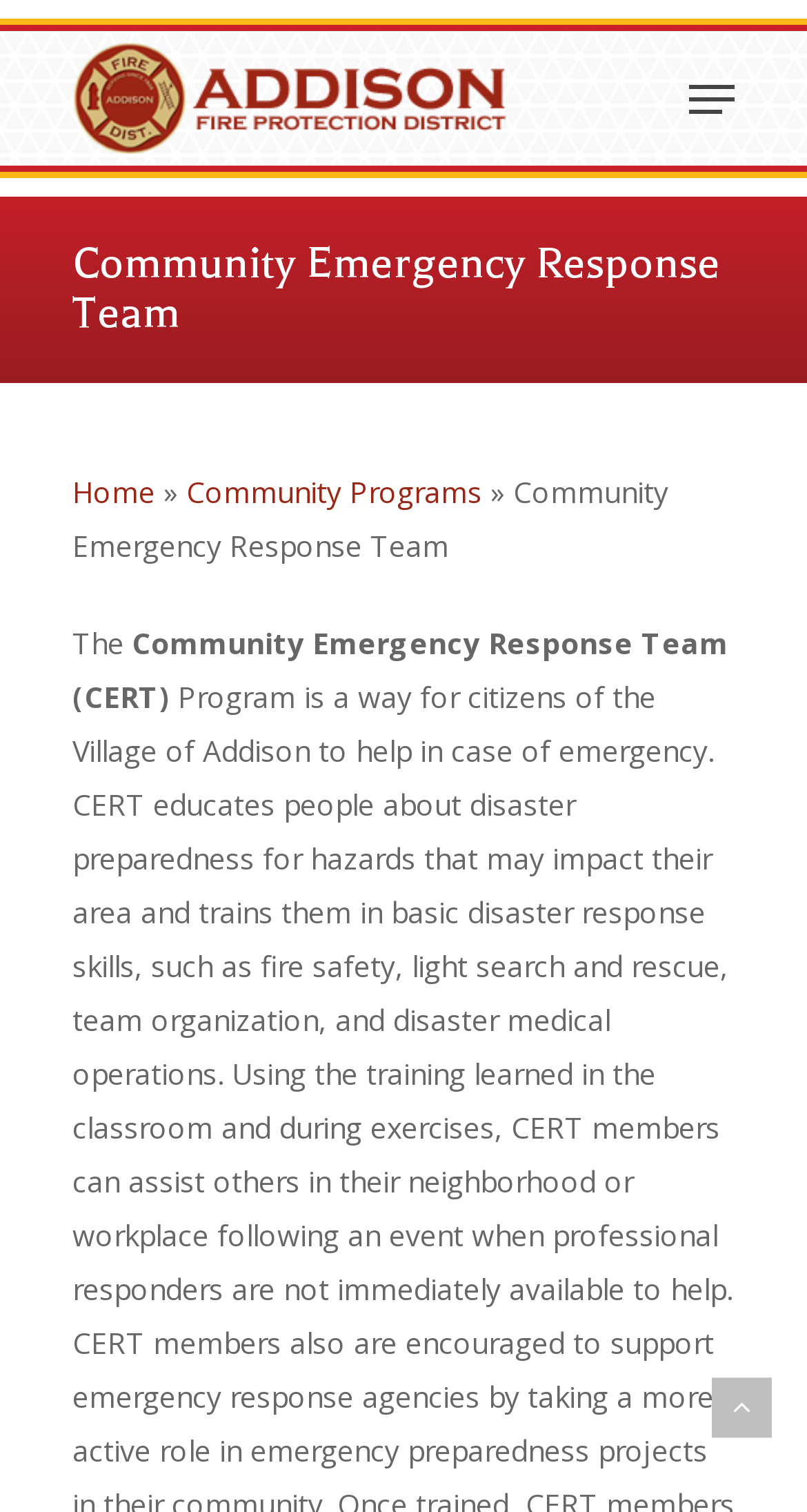Please study the image and answer the question comprehensively:
Is the navigation menu expanded?

I found the answer by looking at the link element with the text 'Navigation Menu' which has an attribute 'expanded' set to 'False'.